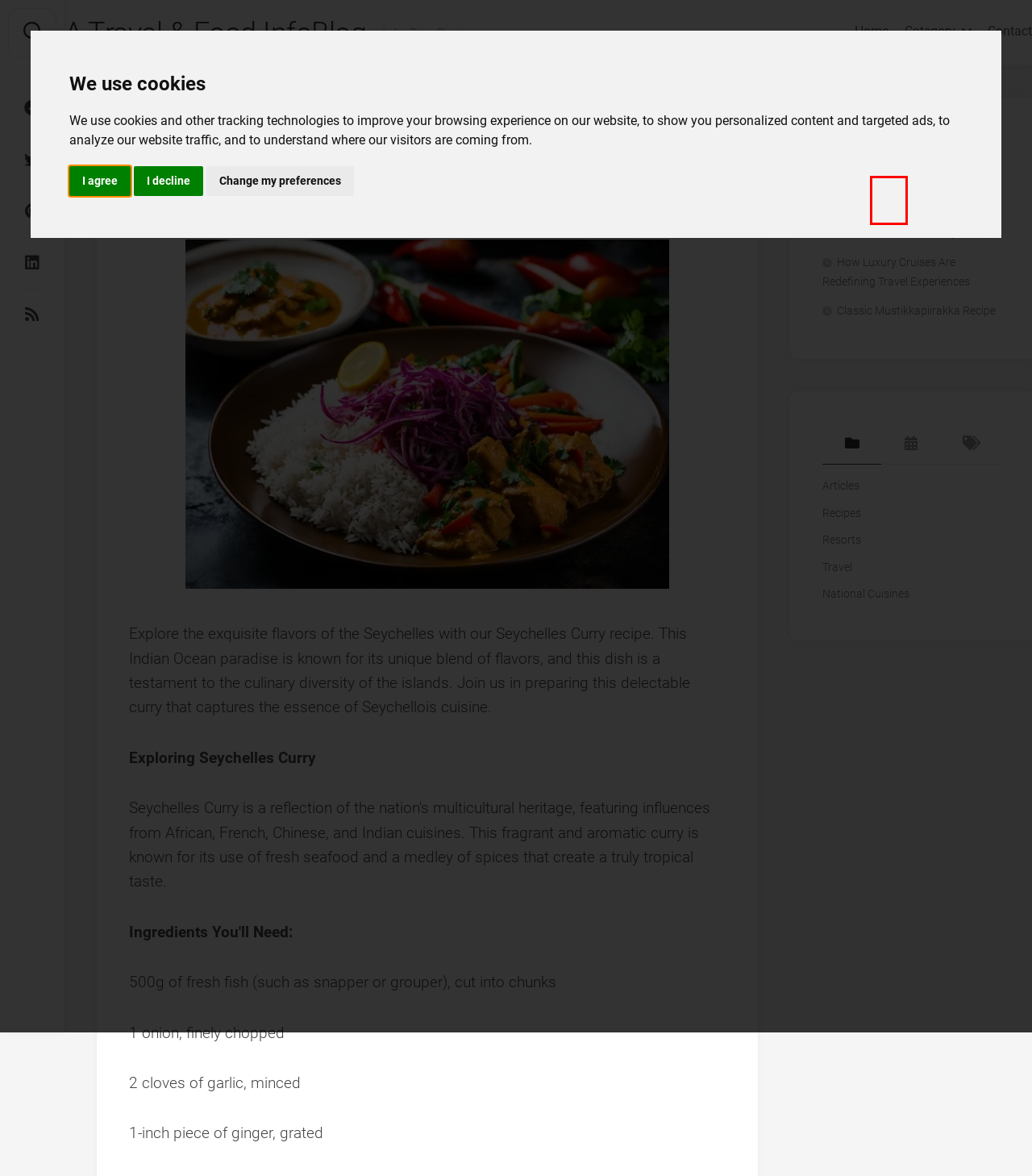A screenshot of a webpage is provided, featuring a red bounding box around a specific UI element. Identify the webpage description that most accurately reflects the new webpage after interacting with the selected element. Here are the candidates:
A. Traditional Poronkäristys Recipe - A Travel & Food InfoBlog
B. Traditional Riisipuuro Recipe - A Travel & Food InfoBlog
C. Profile for:  Traveler - A Travel & Food InfoBlog
D. A Travel & Food InfoBlog - Info, Trip, Recipes
E. Classic Mustikkapiirakka Recipe - A Travel & Food InfoBlog
F. Recipes - A Travel & Food InfoBlog
G. National Cuisines - A Travel & Food InfoBlog
H. How Luxury Cruises Are Redefining Travel Experiences - A Travel & Food InfoBlog

G